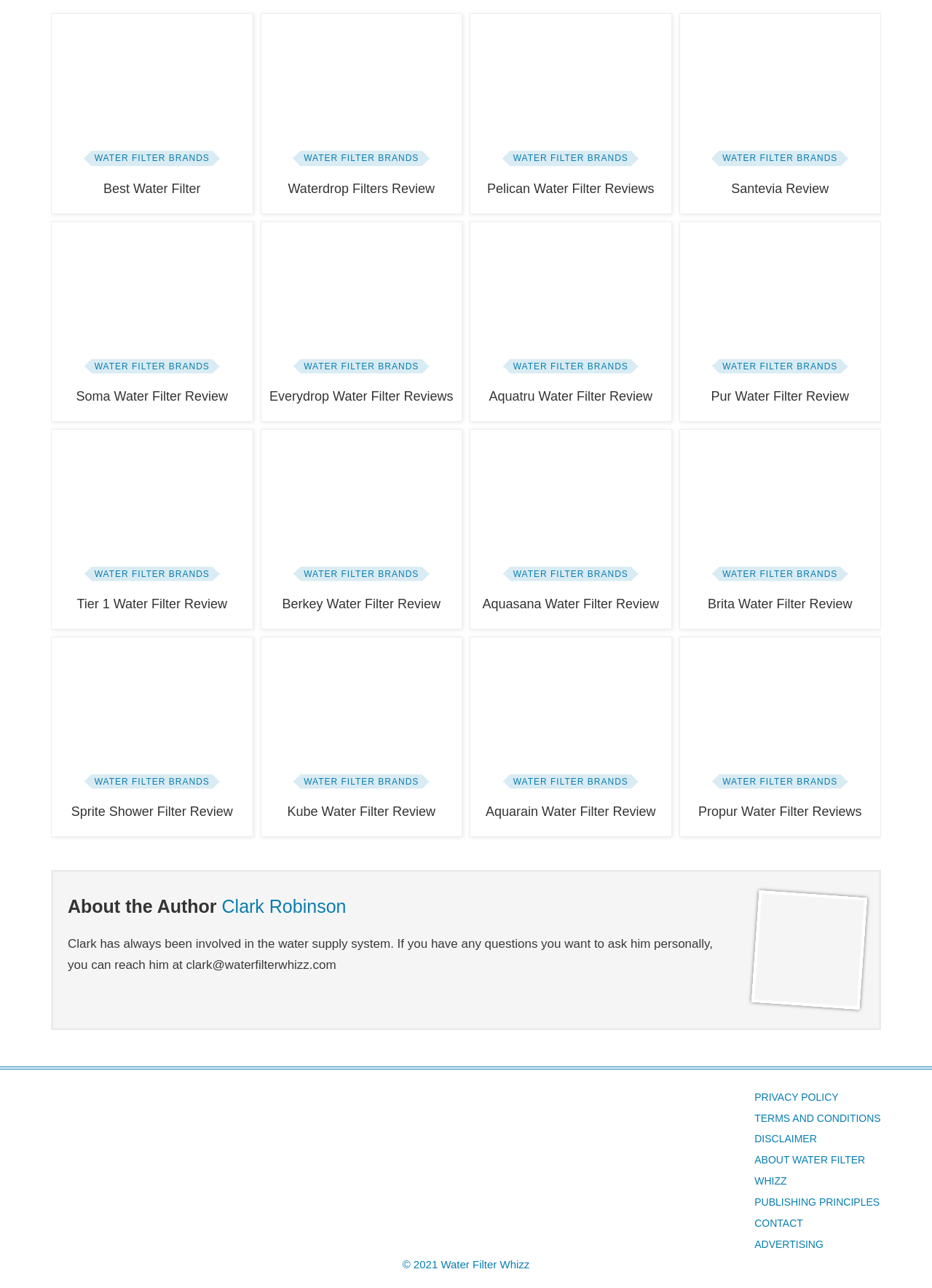Locate the bounding box of the UI element with the following description: "Publishing Principles".

[0.81, 0.929, 0.944, 0.938]